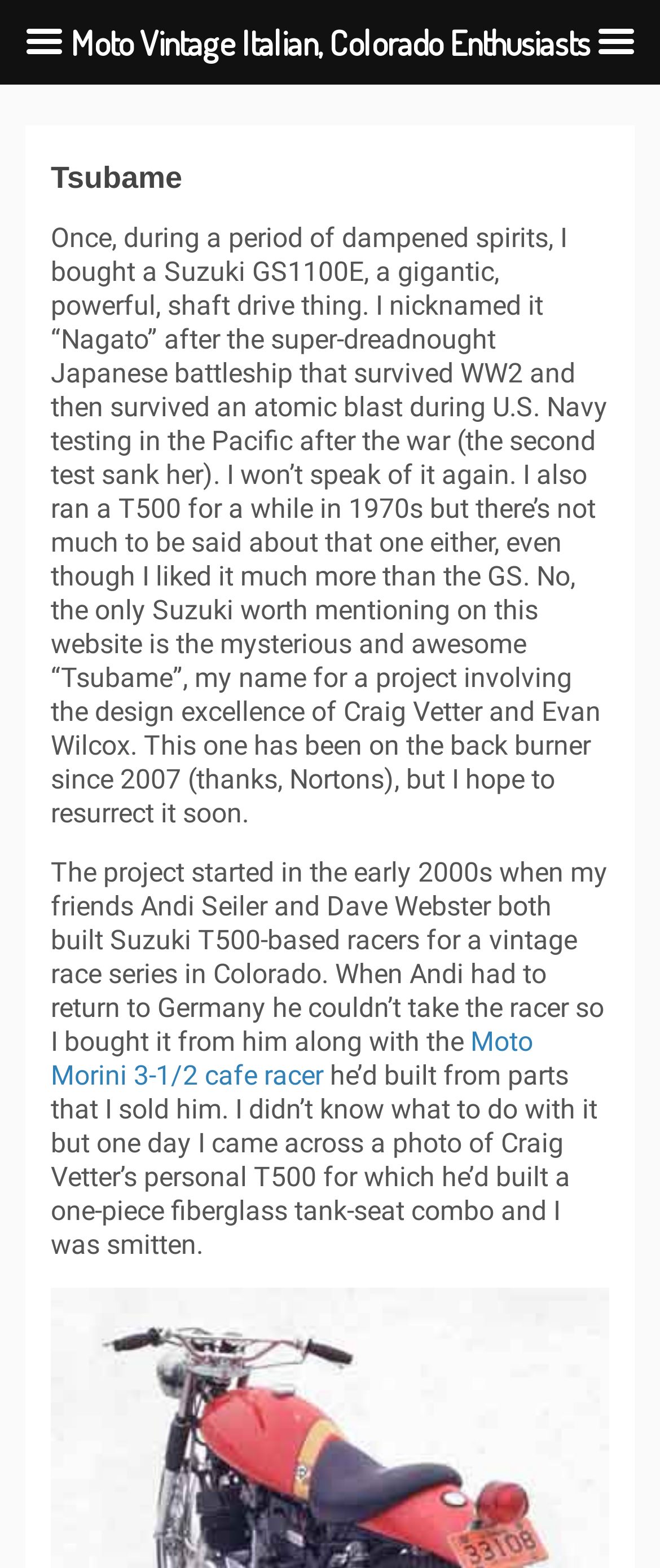Please find the bounding box for the following UI element description. Provide the coordinates in (top-left x, top-left y, bottom-right x, bottom-right y) format, with values between 0 and 1: Moto Vintage Italian, Colorado Enthusiasts

[0.106, 0.019, 0.894, 0.04]